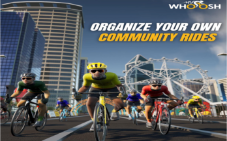Answer this question in one word or a short phrase: What is the purpose of the text above the cyclists?

To encourage community rides